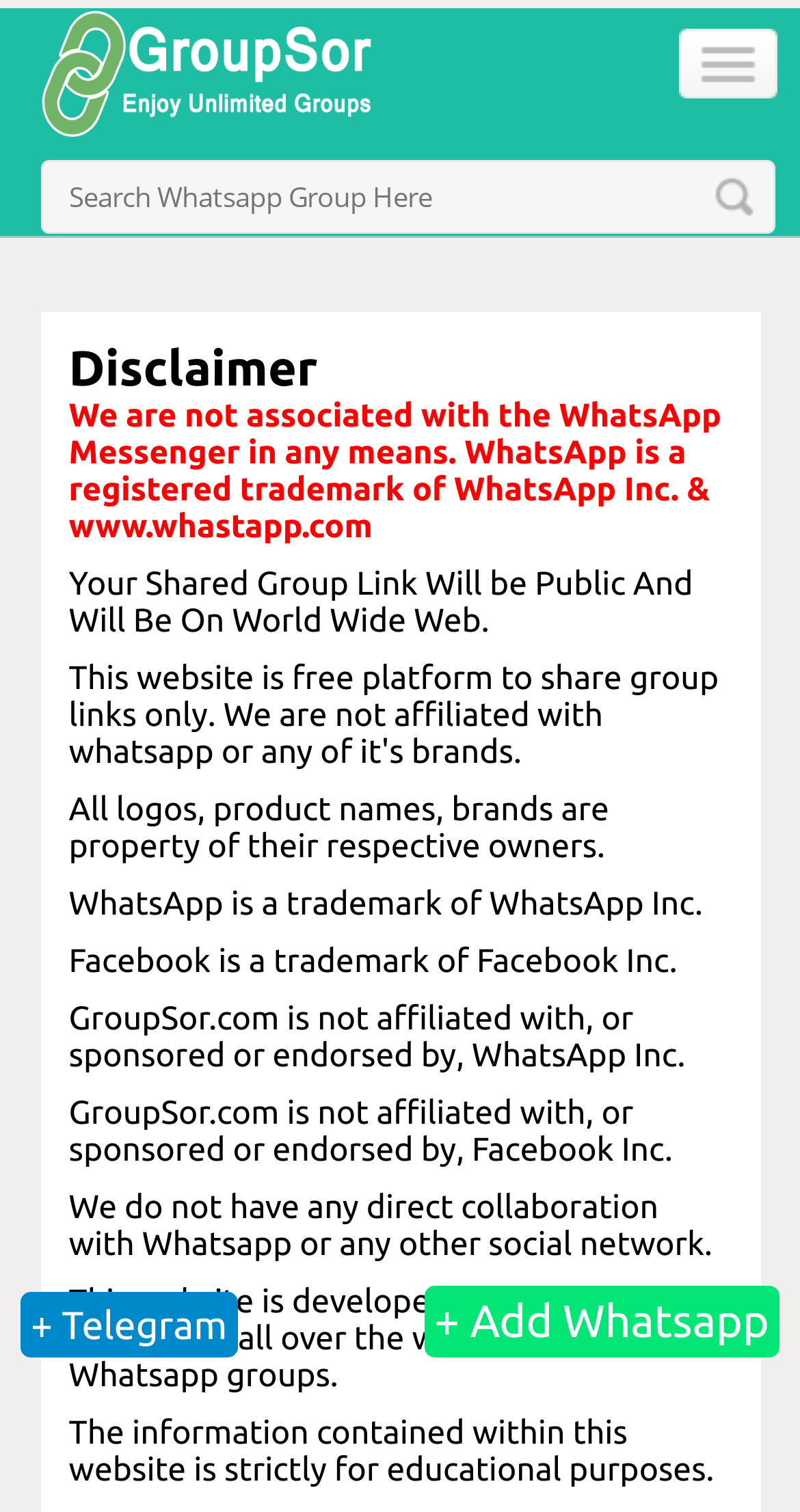Give a concise answer using only one word or phrase for this question:
What is the trademark of WhatsApp Inc.?

WhatsApp